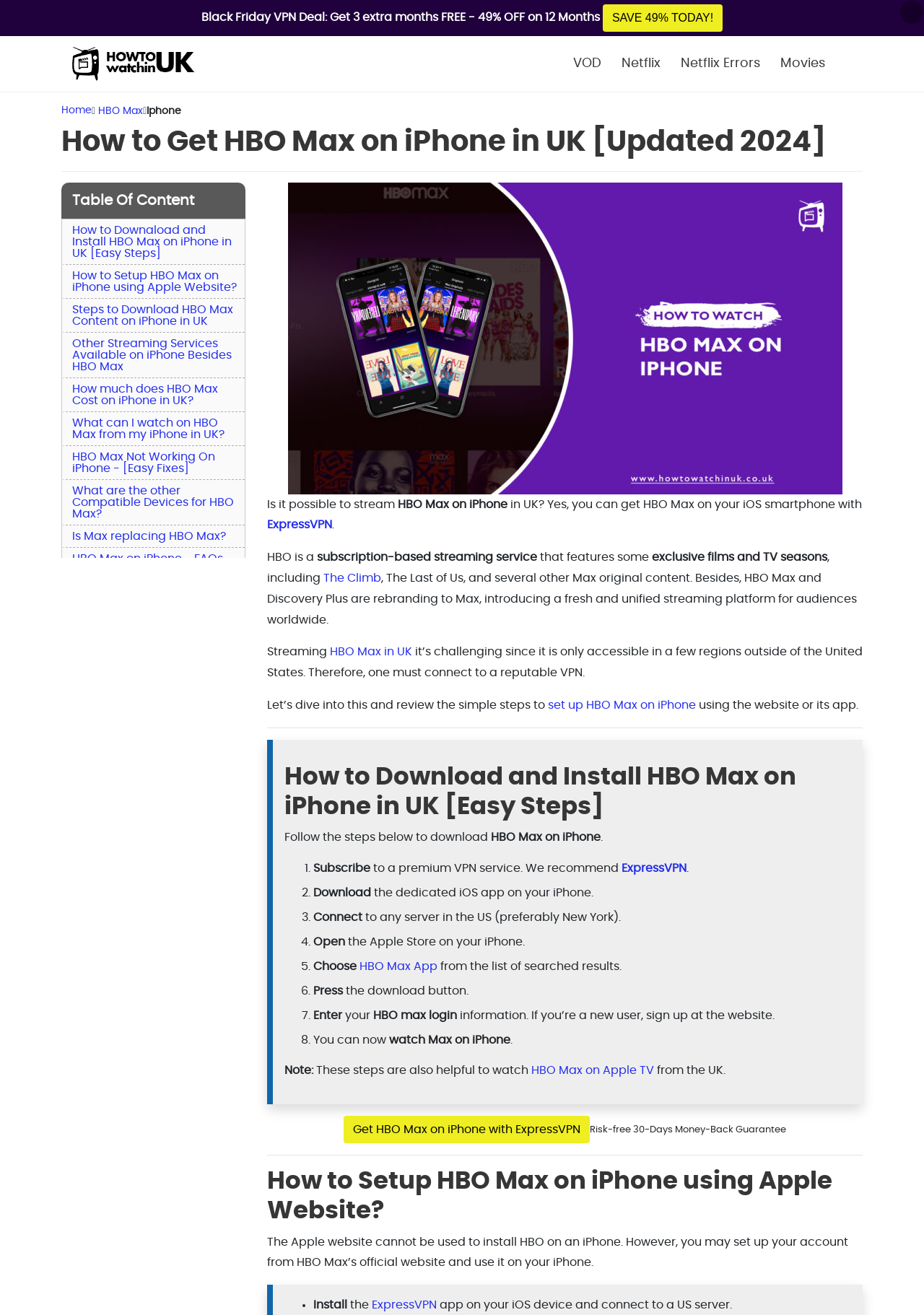Determine the heading of the webpage and extract its text content.

How to Get HBO Max on iPhone in UK [Updated 2024]